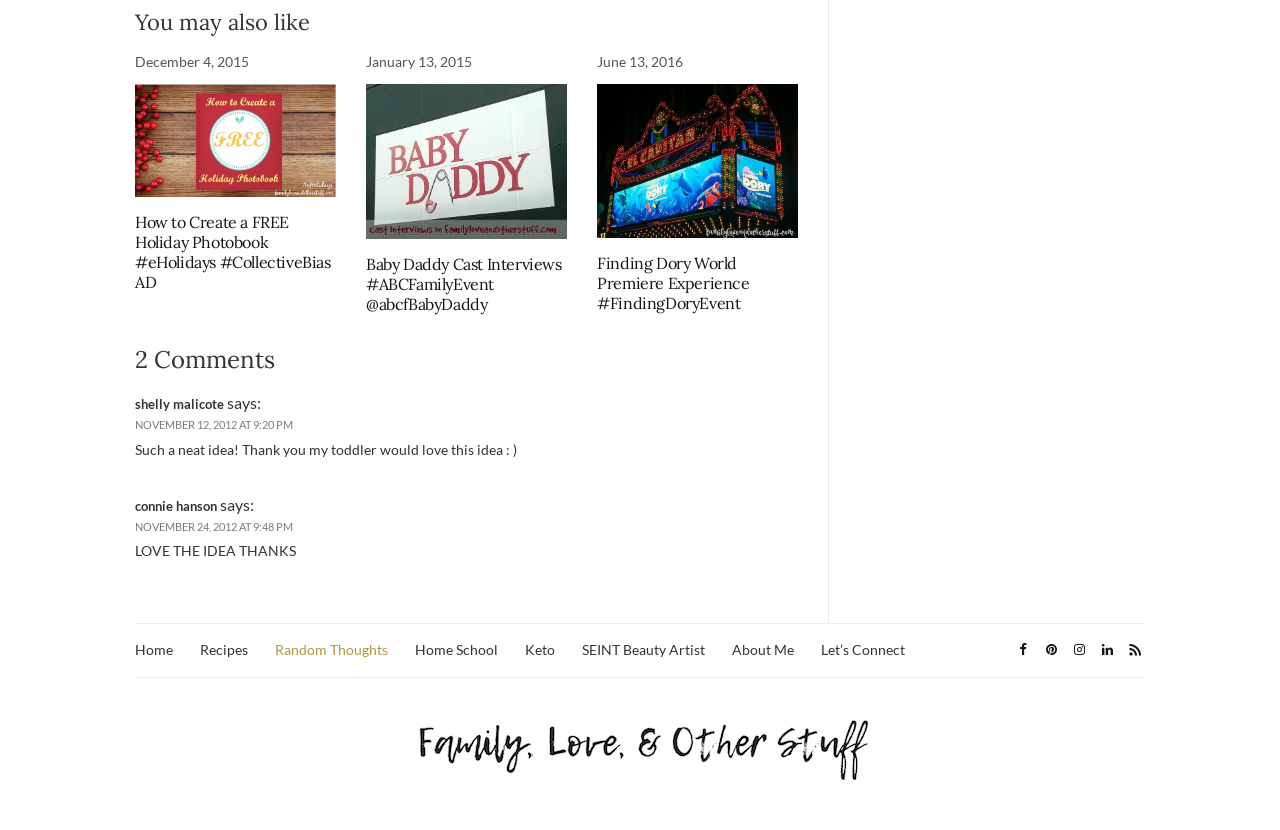Please specify the bounding box coordinates in the format (top-left x, top-left y, bottom-right x, bottom-right y), with all values as floating point numbers between 0 and 1. Identify the bounding box of the UI element described by: alt="Family, Love, and Other Stuff"

[0.129, 0.853, 0.871, 0.946]